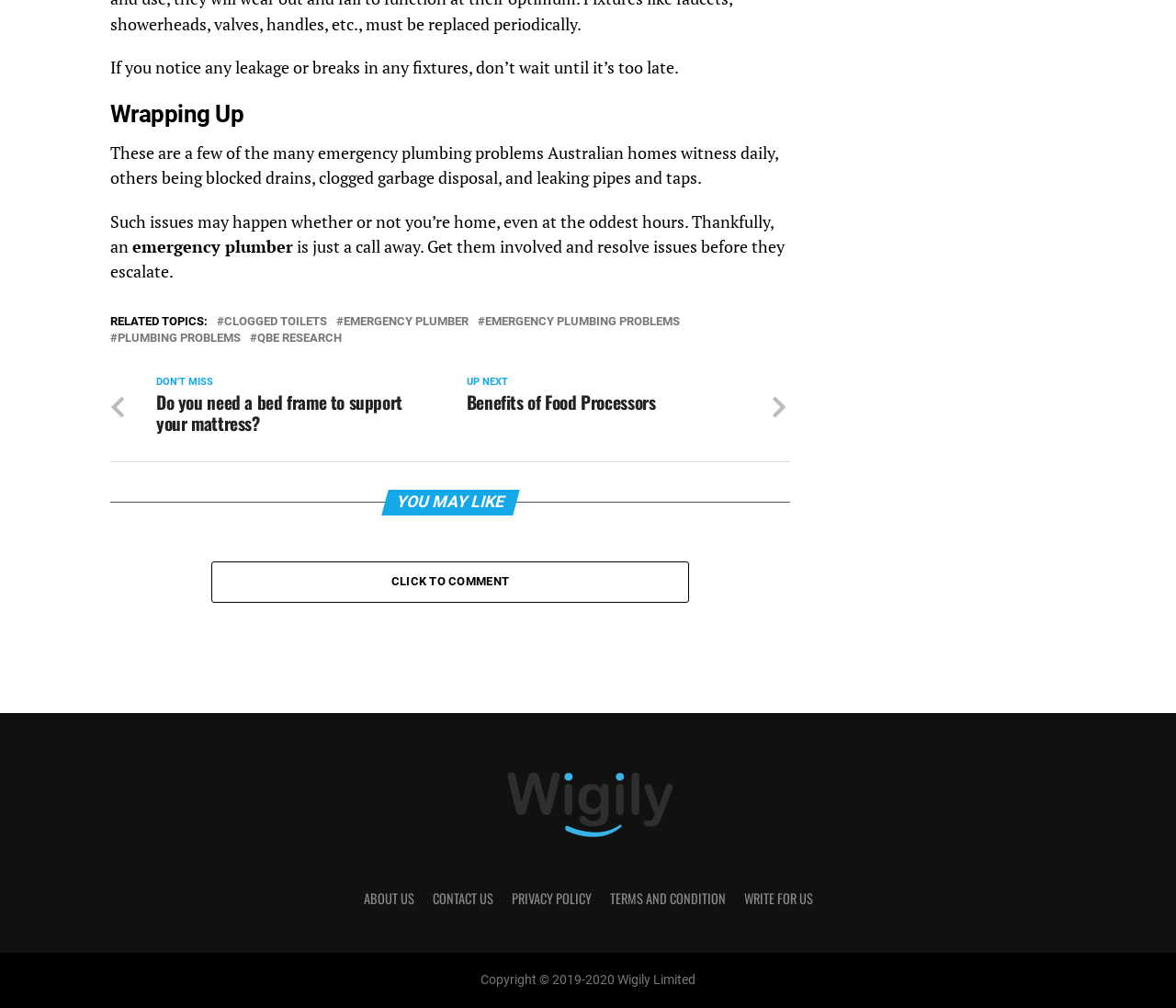Determine the bounding box coordinates for the UI element with the following description: "Write For Us". The coordinates should be four float numbers between 0 and 1, represented as [left, top, right, bottom].

[0.632, 0.881, 0.691, 0.9]